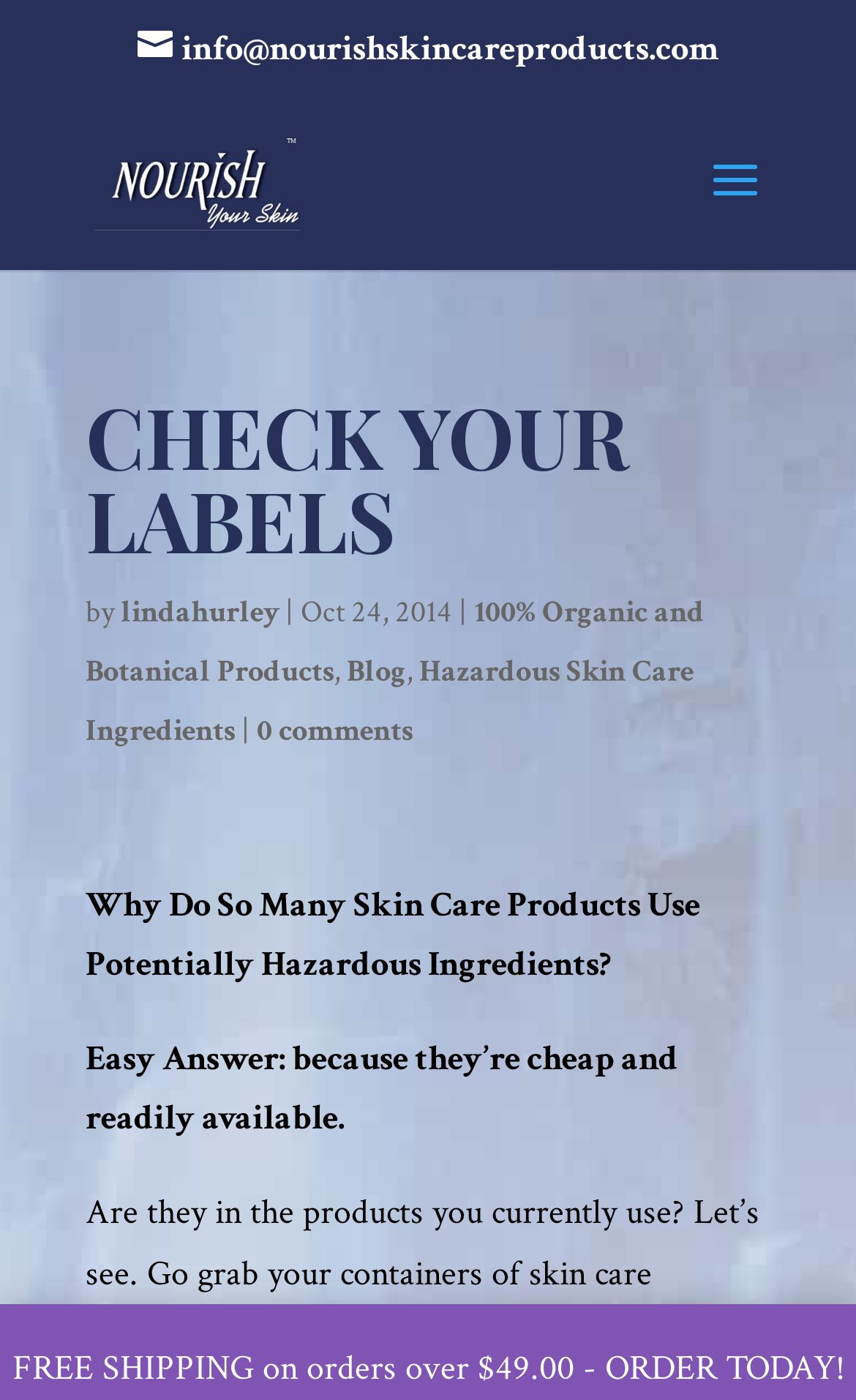What is the date of the blog post?
Based on the screenshot, provide a one-word or short-phrase response.

Oct 24, 2014